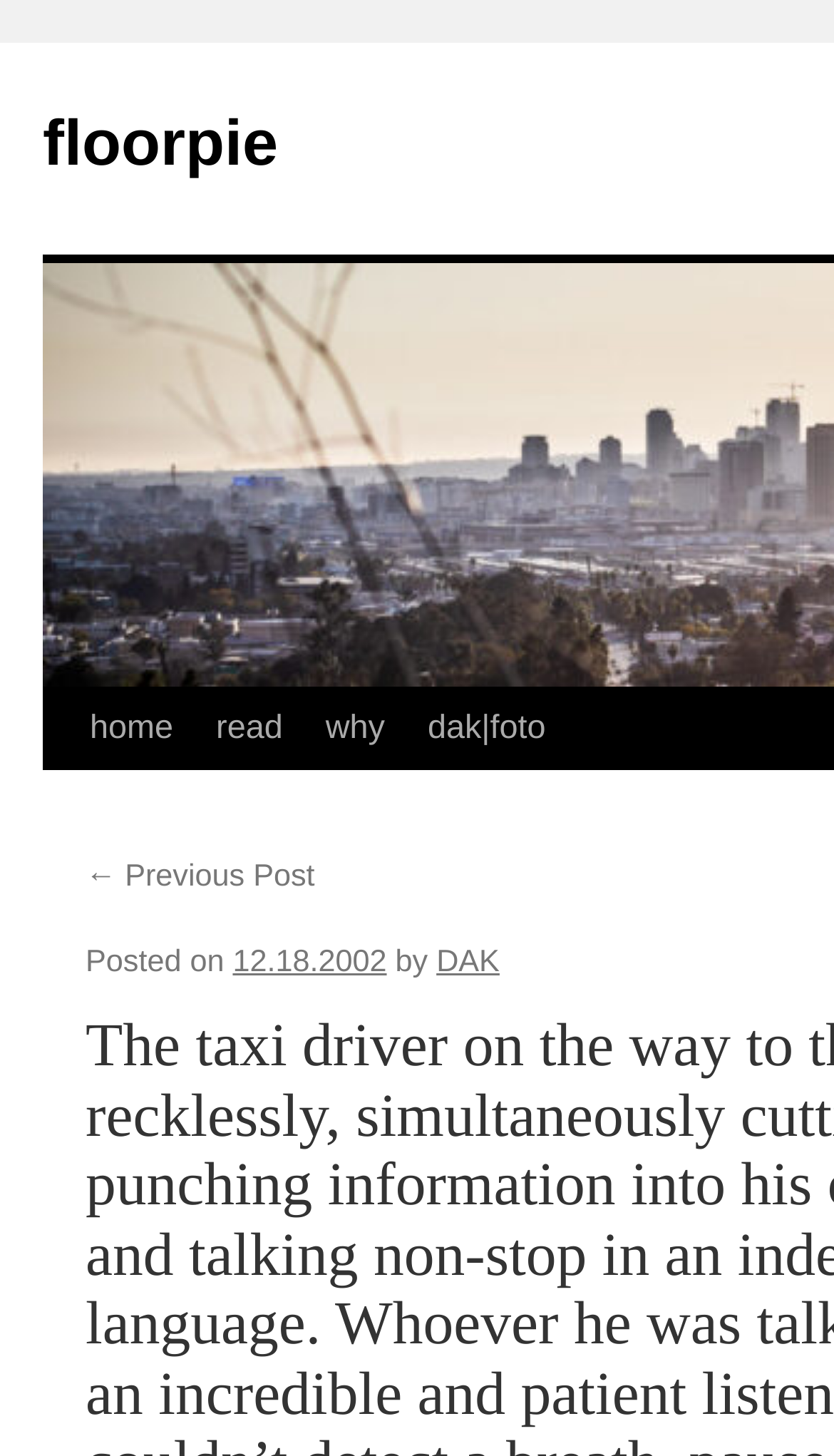How many elements are in the bottom navigation bar?
Based on the image content, provide your answer in one word or a short phrase.

2